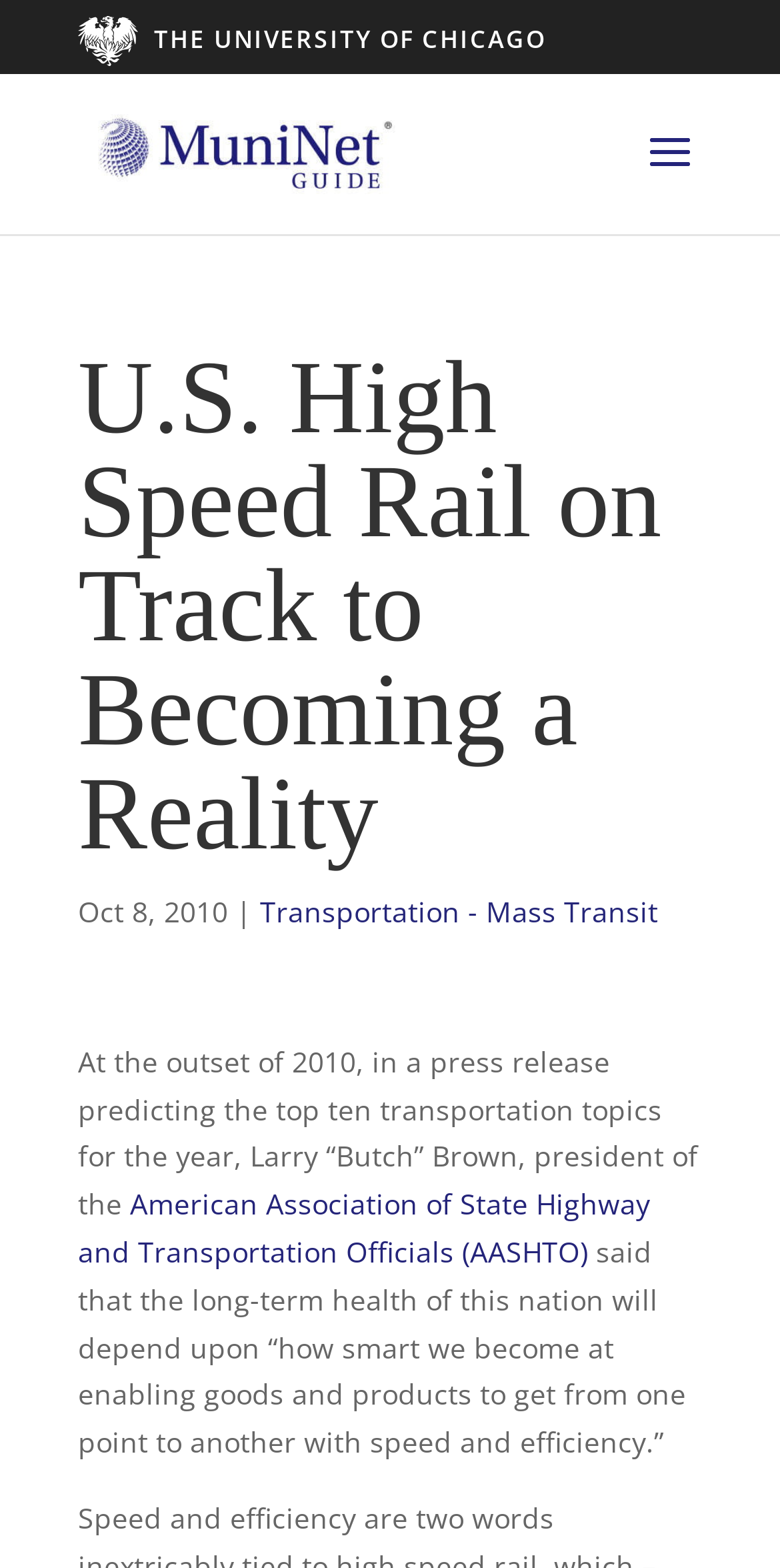What is the topic of the webpage?
Please elaborate on the answer to the question with detailed information.

I inferred the topic of the webpage by looking at the main heading element with the content 'U.S. High Speed Rail on Track to Becoming a Reality' which suggests that the webpage is about the development of high speed rail in the US.